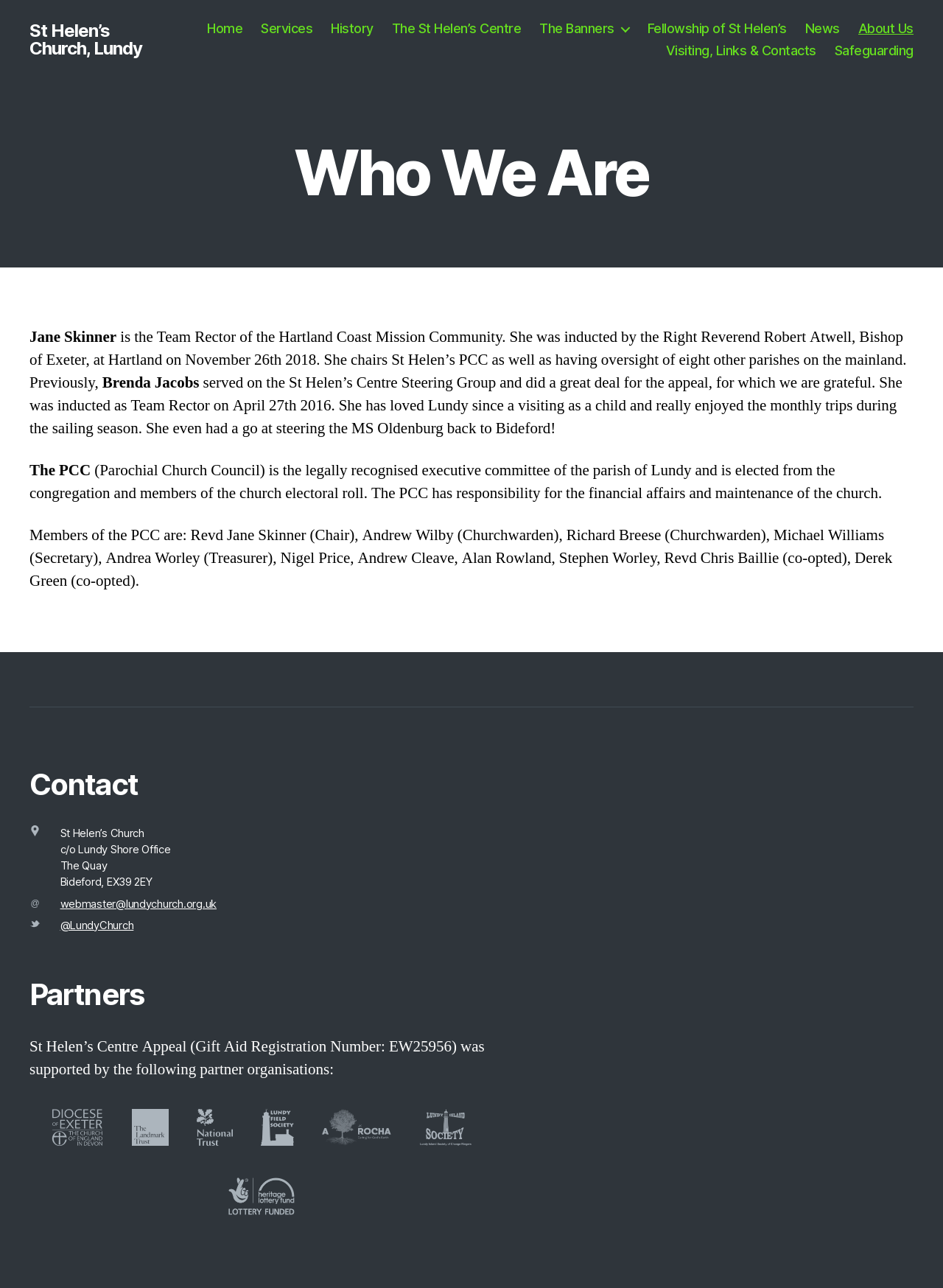How many partner organisations supported the St Helen’s Centre Appeal?
Answer the question with a single word or phrase derived from the image.

6